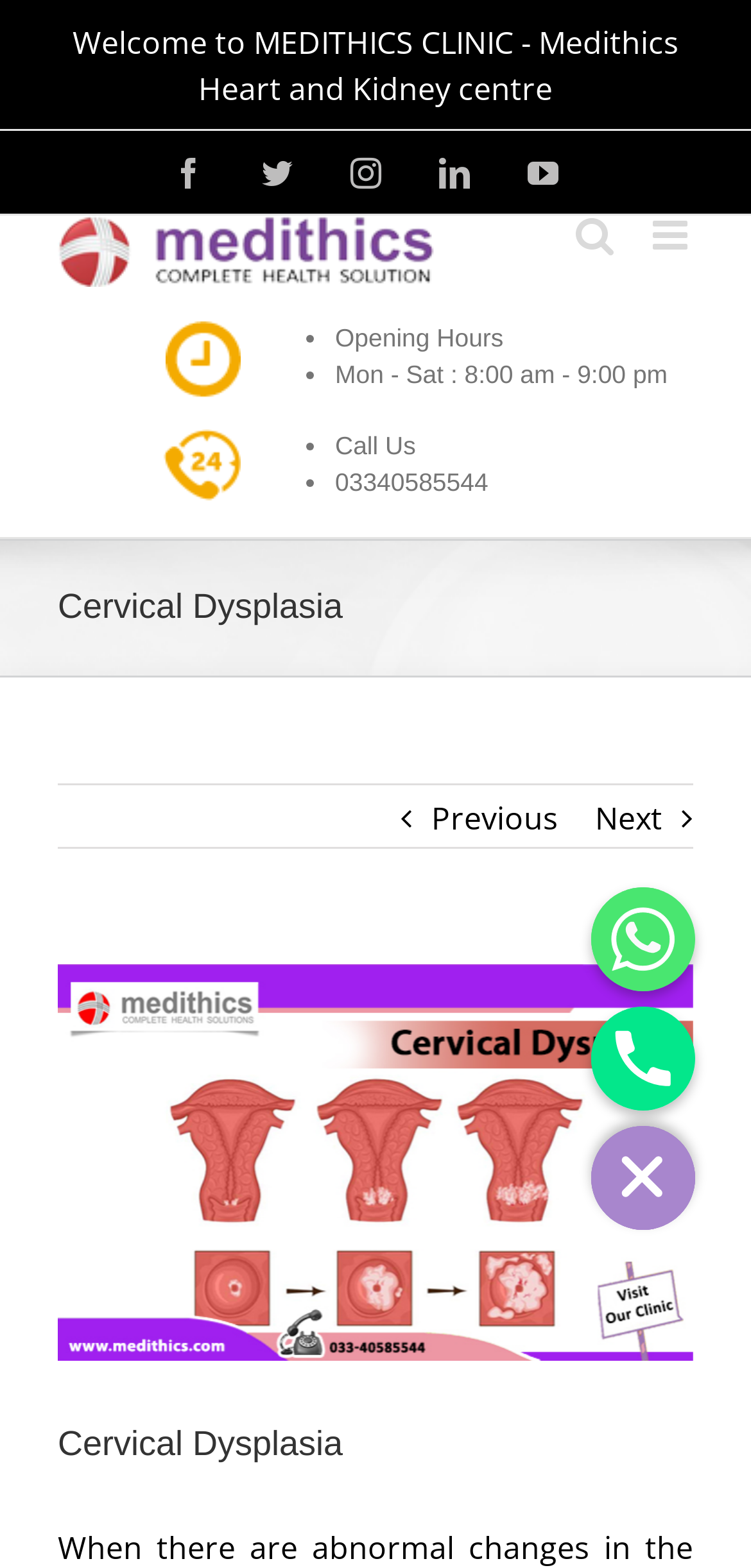Please specify the bounding box coordinates of the region to click in order to perform the following instruction: "Click on Facebook".

[0.231, 0.101, 0.272, 0.121]